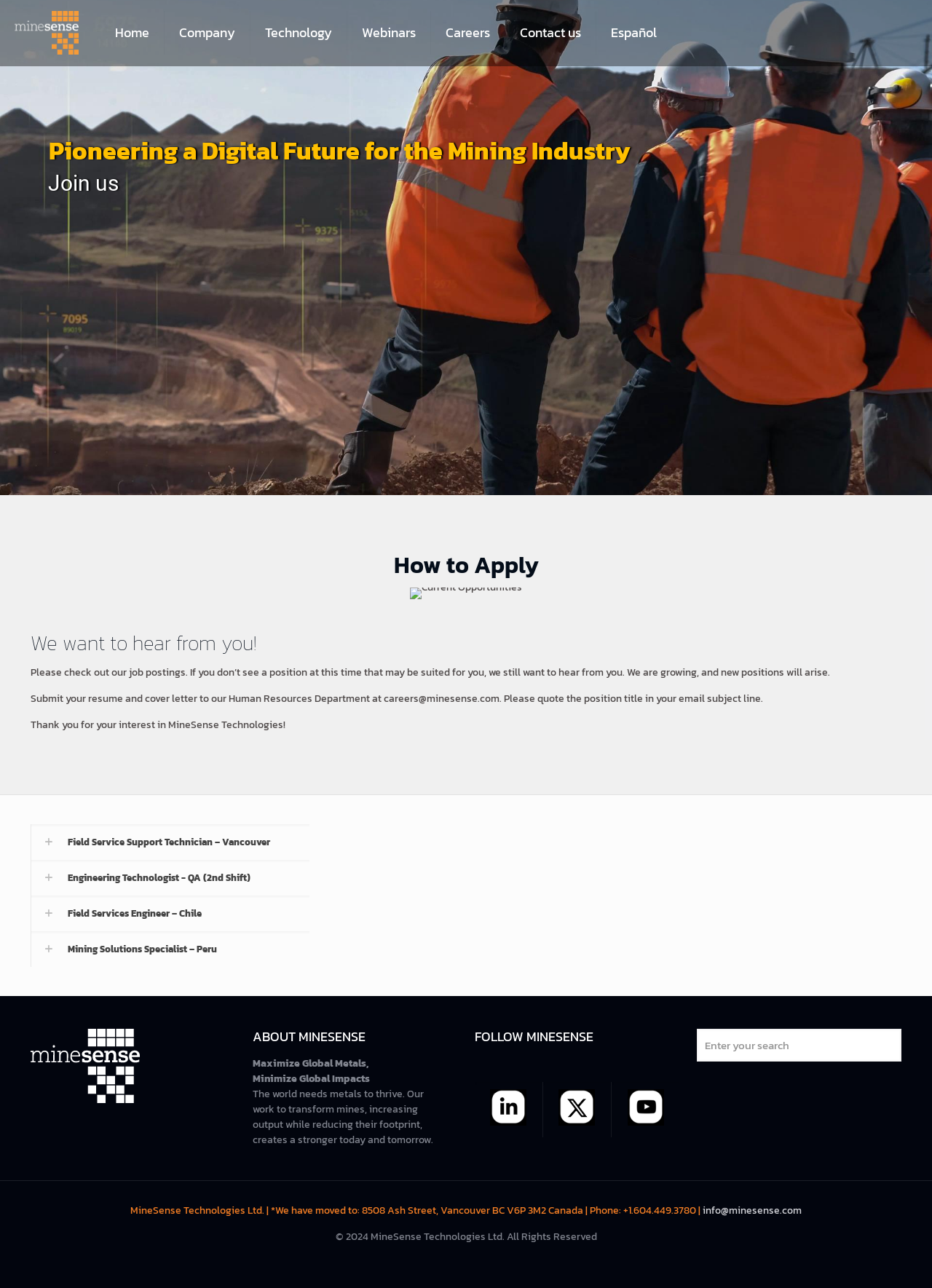Determine the bounding box coordinates for the clickable element to execute this instruction: "Follow MineSense on social media". Provide the coordinates as four float numbers between 0 and 1, i.e., [left, top, right, bottom].

[0.509, 0.84, 0.729, 0.883]